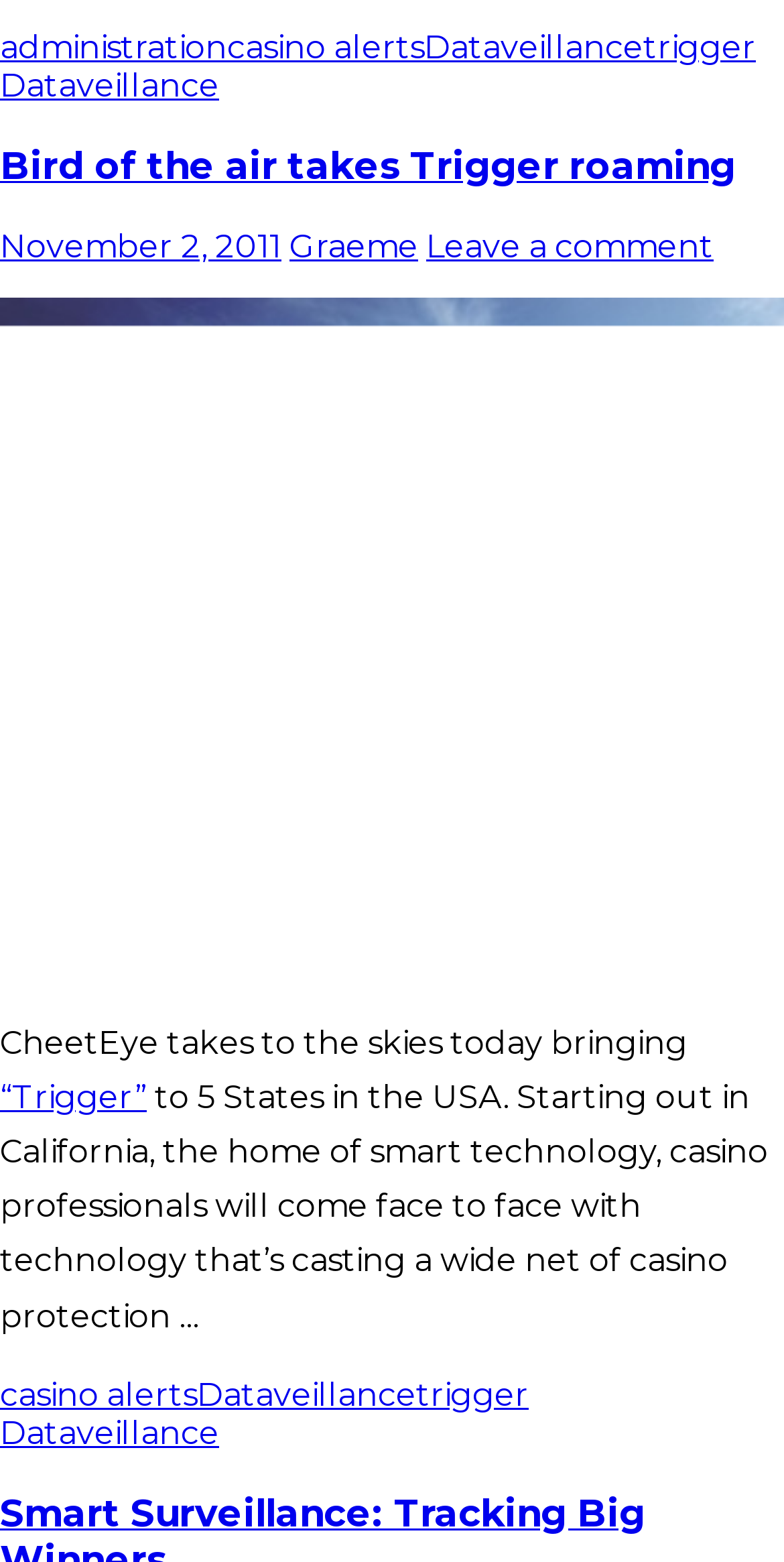Specify the bounding box coordinates of the element's region that should be clicked to achieve the following instruction: "leave a comment". The bounding box coordinates consist of four float numbers between 0 and 1, in the format [left, top, right, bottom].

[0.544, 0.145, 0.91, 0.169]